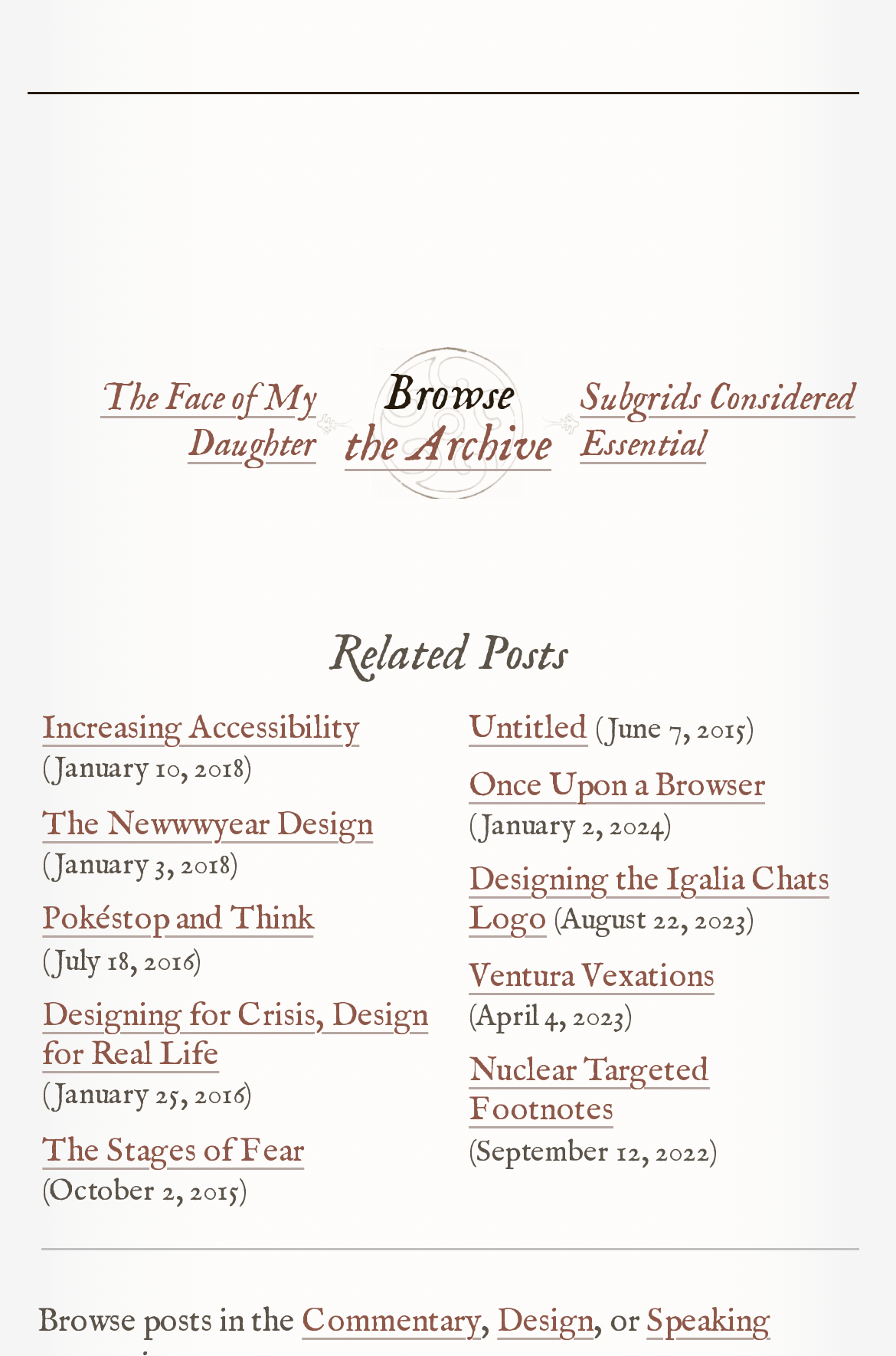Please determine the bounding box coordinates of the clickable area required to carry out the following instruction: "Read Increasing Accessibility". The coordinates must be four float numbers between 0 and 1, represented as [left, top, right, bottom].

[0.047, 0.522, 0.401, 0.553]